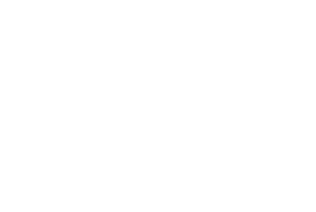Give a detailed account of the elements present in the image.

The image features a charming graphic representing a Prom Mini Session, likely associated with a photography service. The design may reflect playful elements and vibrant colors, capturing the essence of high school prom festivities. It is likely designed to attract attention and convey a sense of excitement, emphasizing the idea of creating beautiful memories during such special events. The surrounding context mentions Emma and Jaden, two individuals thought to be styled and coordinated for prom, showcasing their joy and connection while posing in a wooded area. This image aligns with the description of their stylish appearance and the overall positive sentiment towards the experience of prom photography.